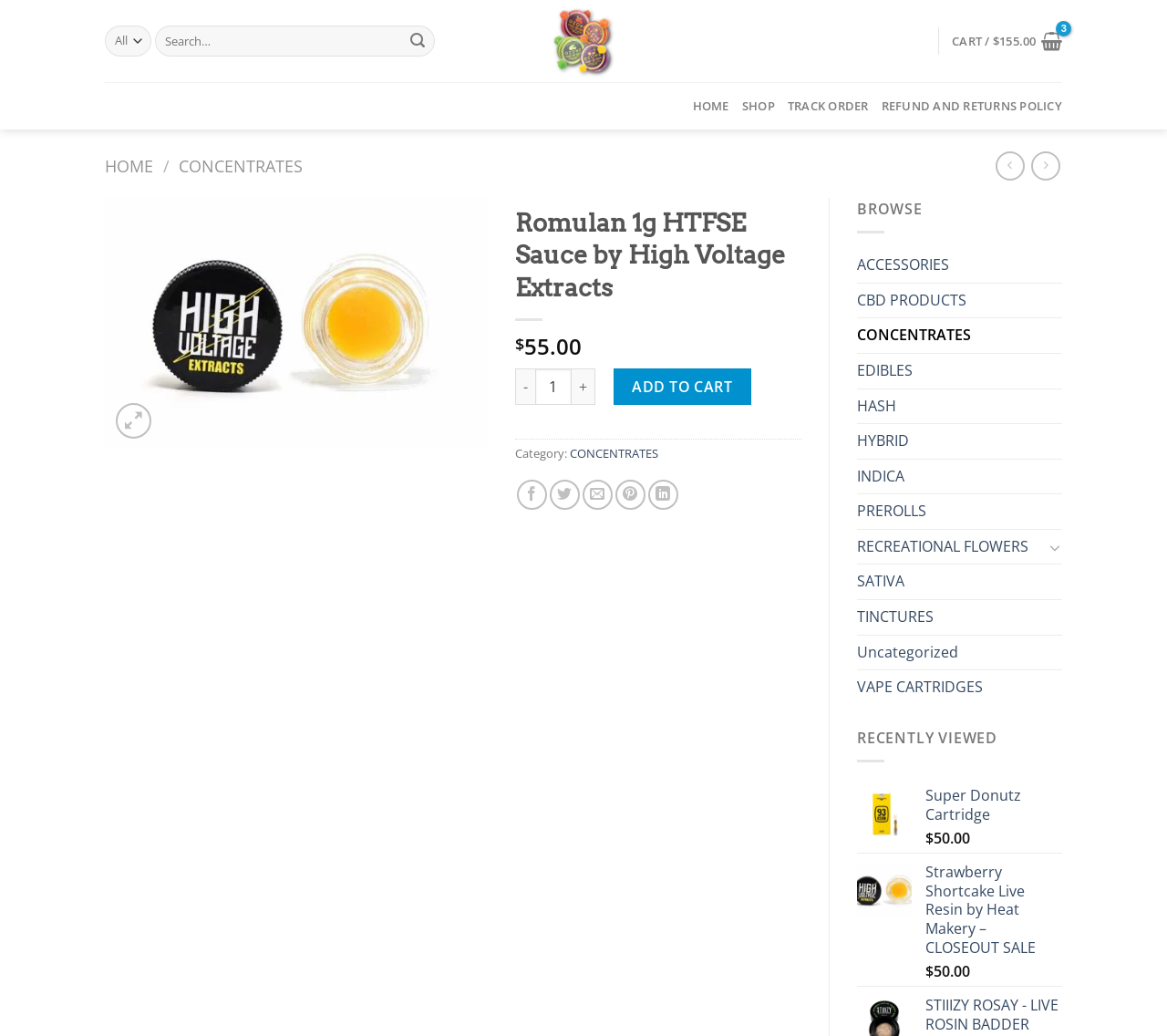Given the description Cart / $155.00, predict the bounding box coordinates of the UI element. Ensure the coordinates are in the format (top-left x, top-left y, bottom-right x, bottom-right y) and all values are between 0 and 1.

[0.816, 0.02, 0.91, 0.059]